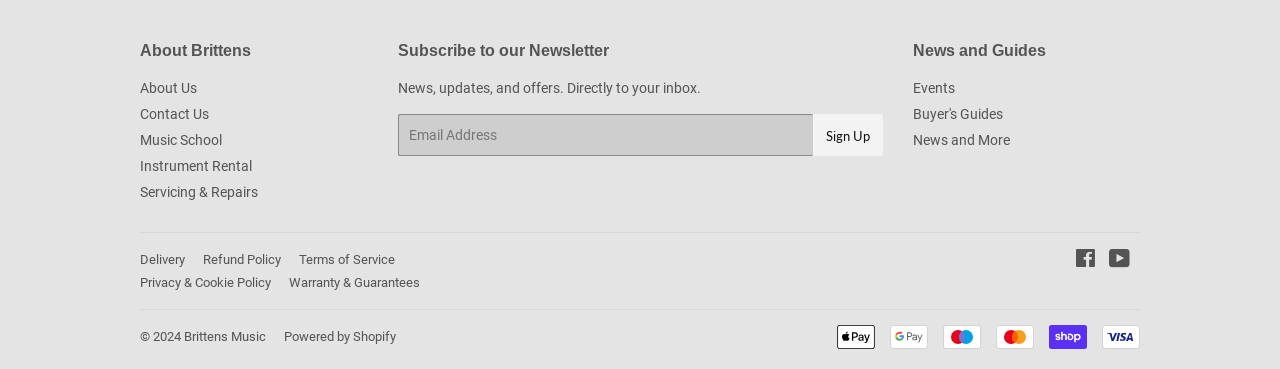Please specify the bounding box coordinates for the clickable region that will help you carry out the instruction: "Read about buyer's guides".

[0.713, 0.287, 0.783, 0.331]